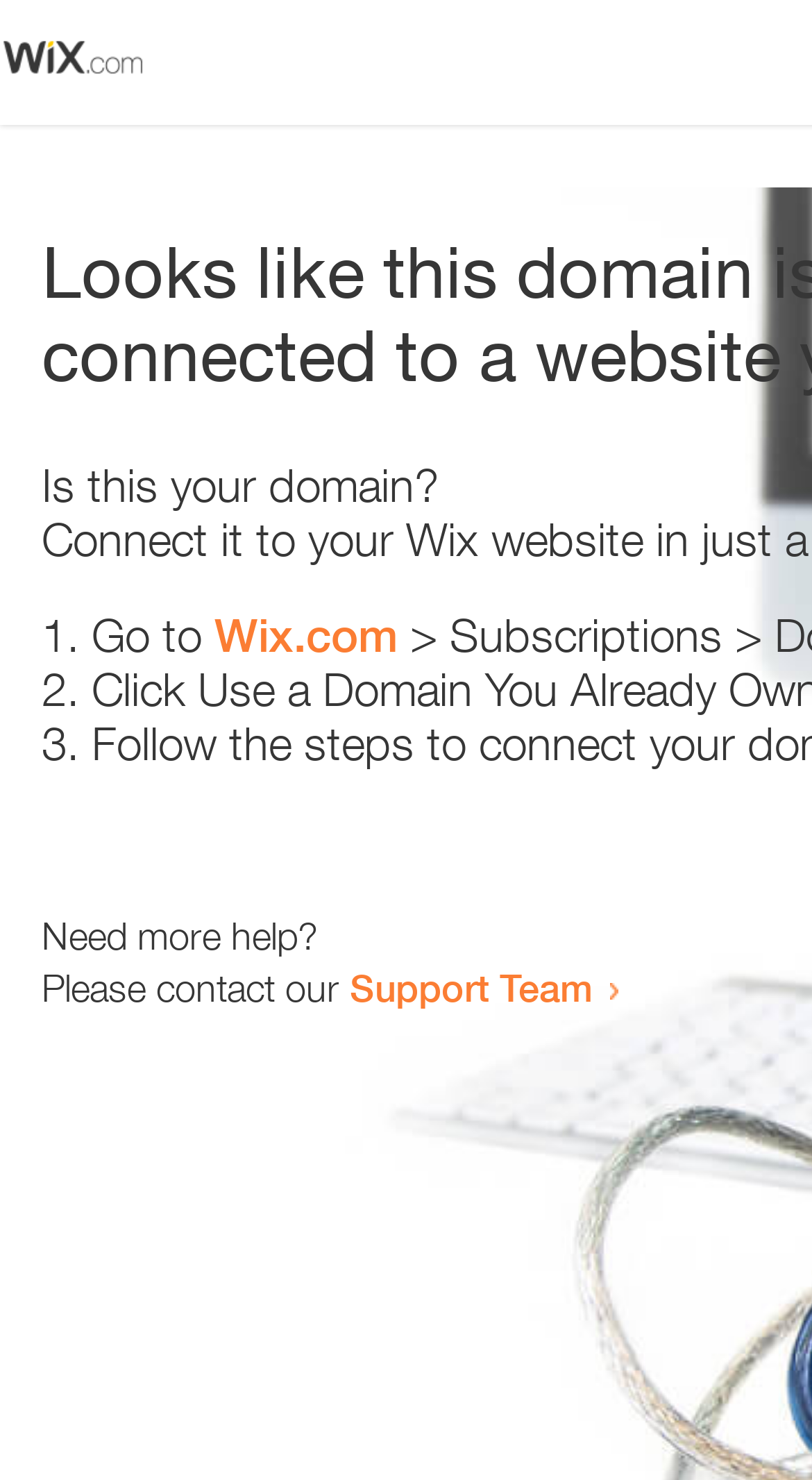What is the current status of the webpage?
Please craft a detailed and exhaustive response to the question.

The webpage's meta description is 'Error' which suggests that the current status of the webpage is an error state.